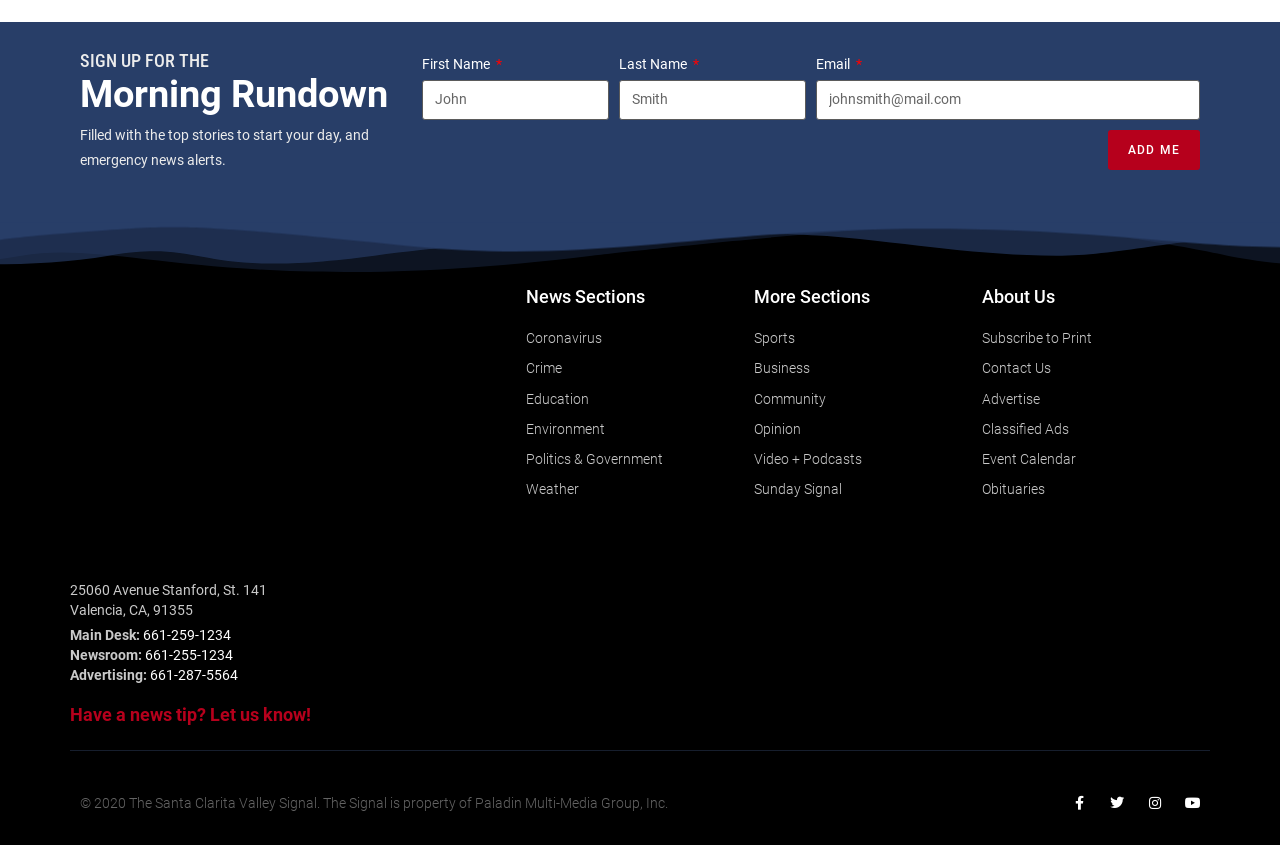Using the description "Weather", locate and provide the bounding box of the UI element.

[0.411, 0.565, 0.589, 0.594]